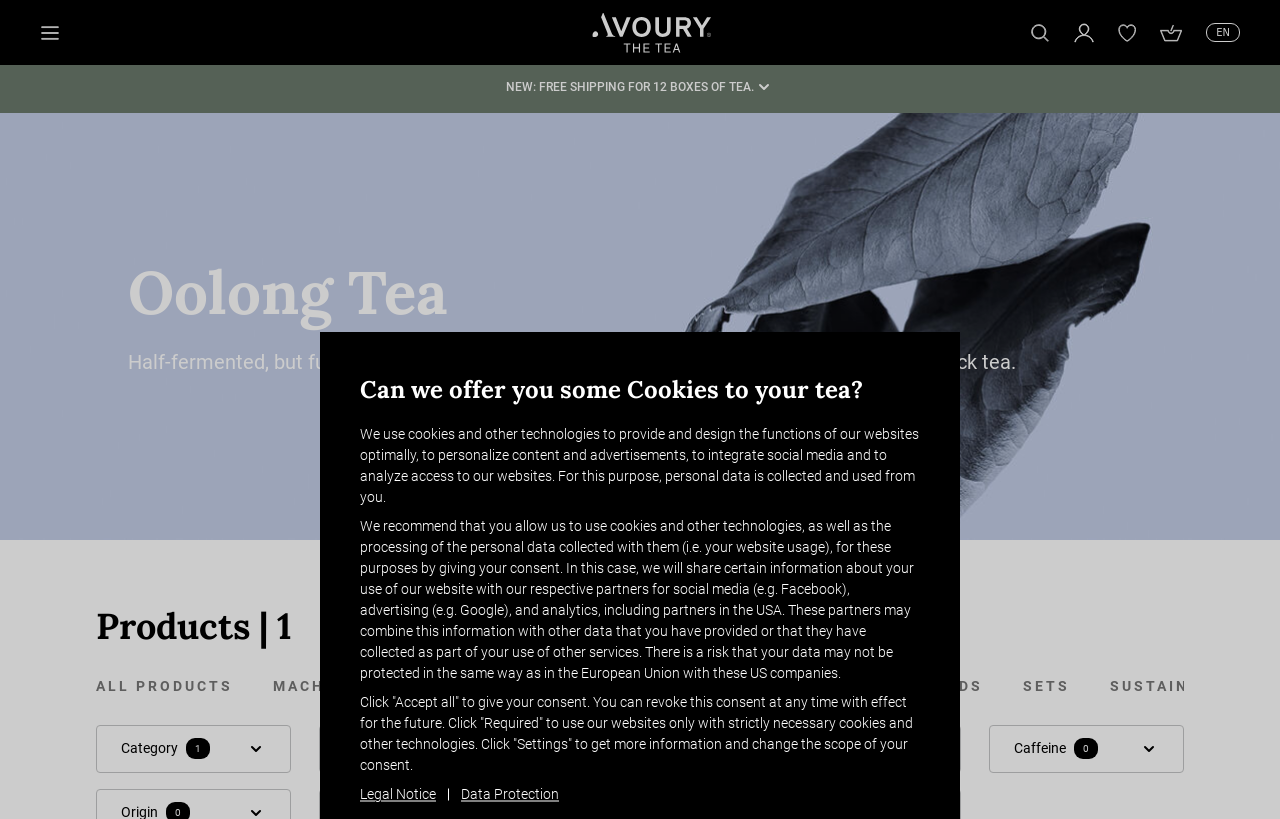Find the bounding box coordinates for the area you need to click to carry out the instruction: "Learn about Oolong Tea". The coordinates should be four float numbers between 0 and 1, indicated as [left, top, right, bottom].

[0.1, 0.31, 0.794, 0.403]